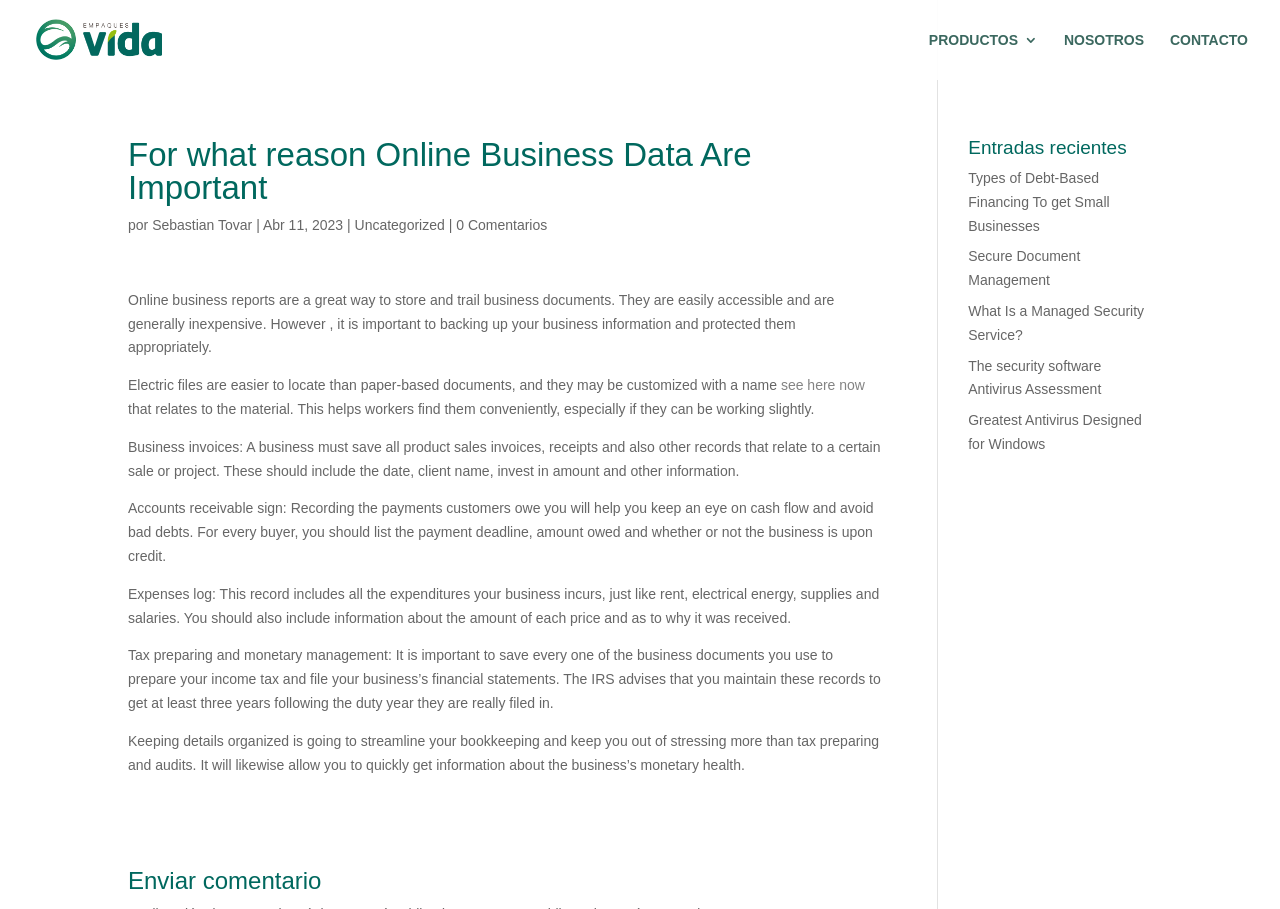Can you identify and provide the main heading of the webpage?

For what reason Online Business Data Are Important